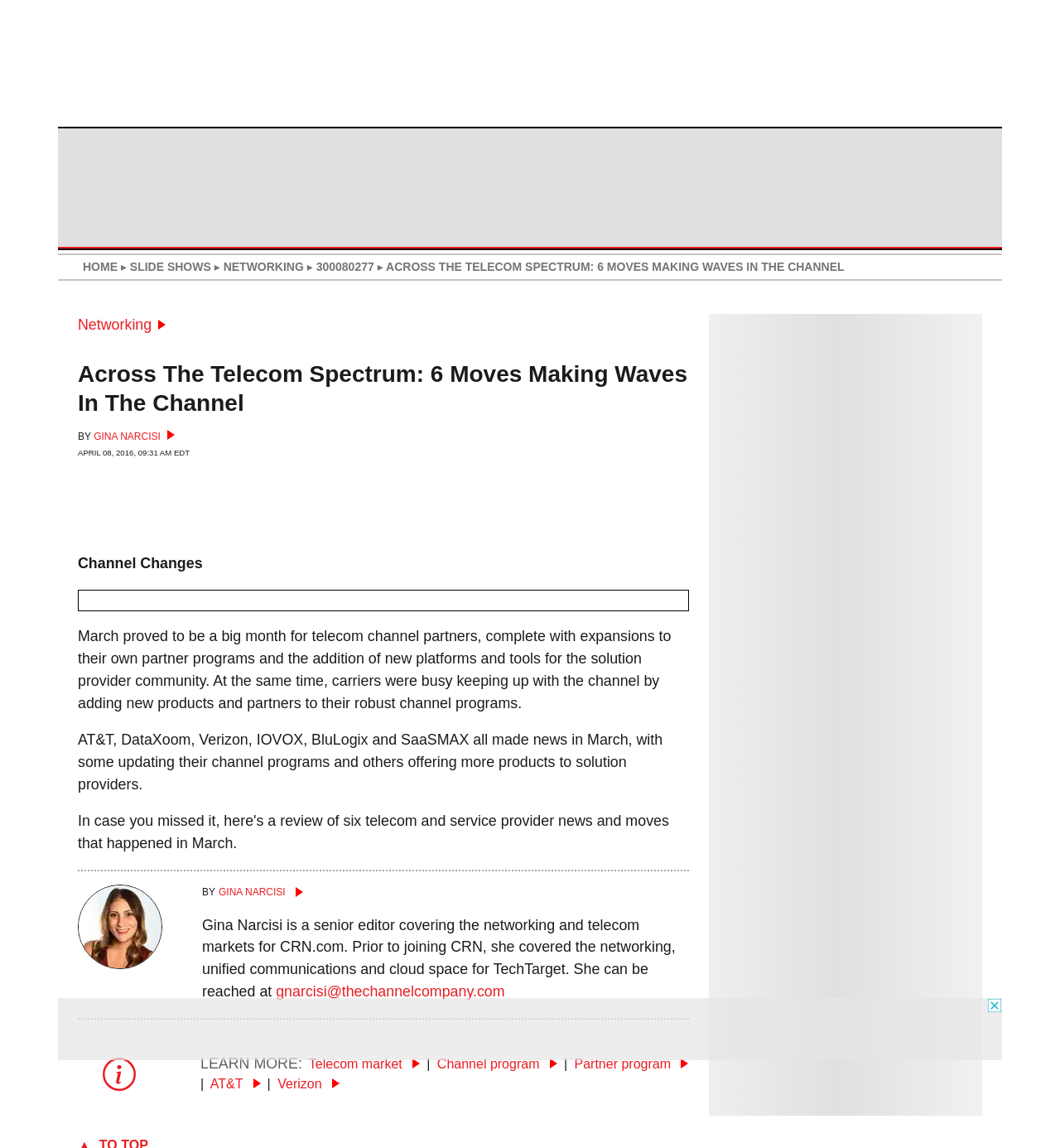Answer this question using a single word or a brief phrase:
What is the author's name of this article?

Gina Narcisi